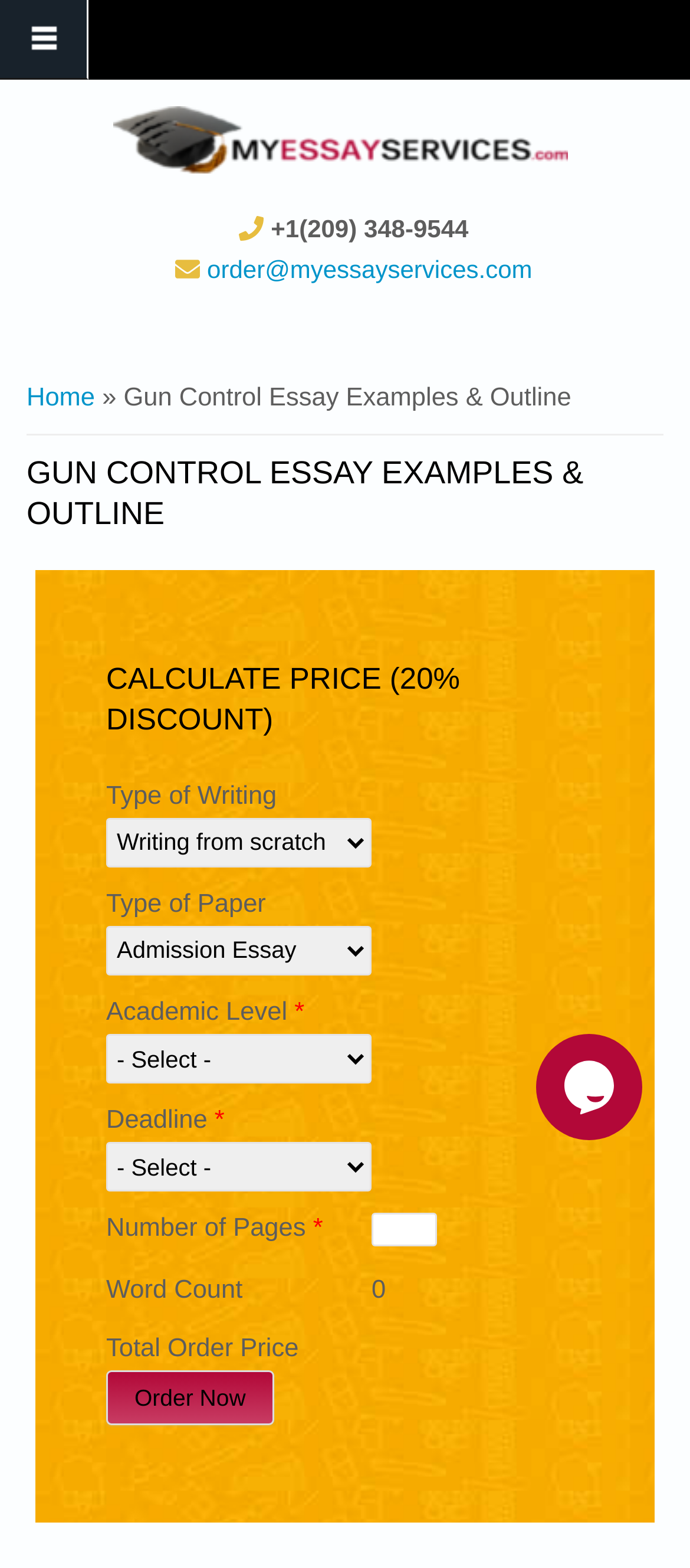Answer the following in one word or a short phrase: 
What is the function of the chat widget on the webpage?

Customer support